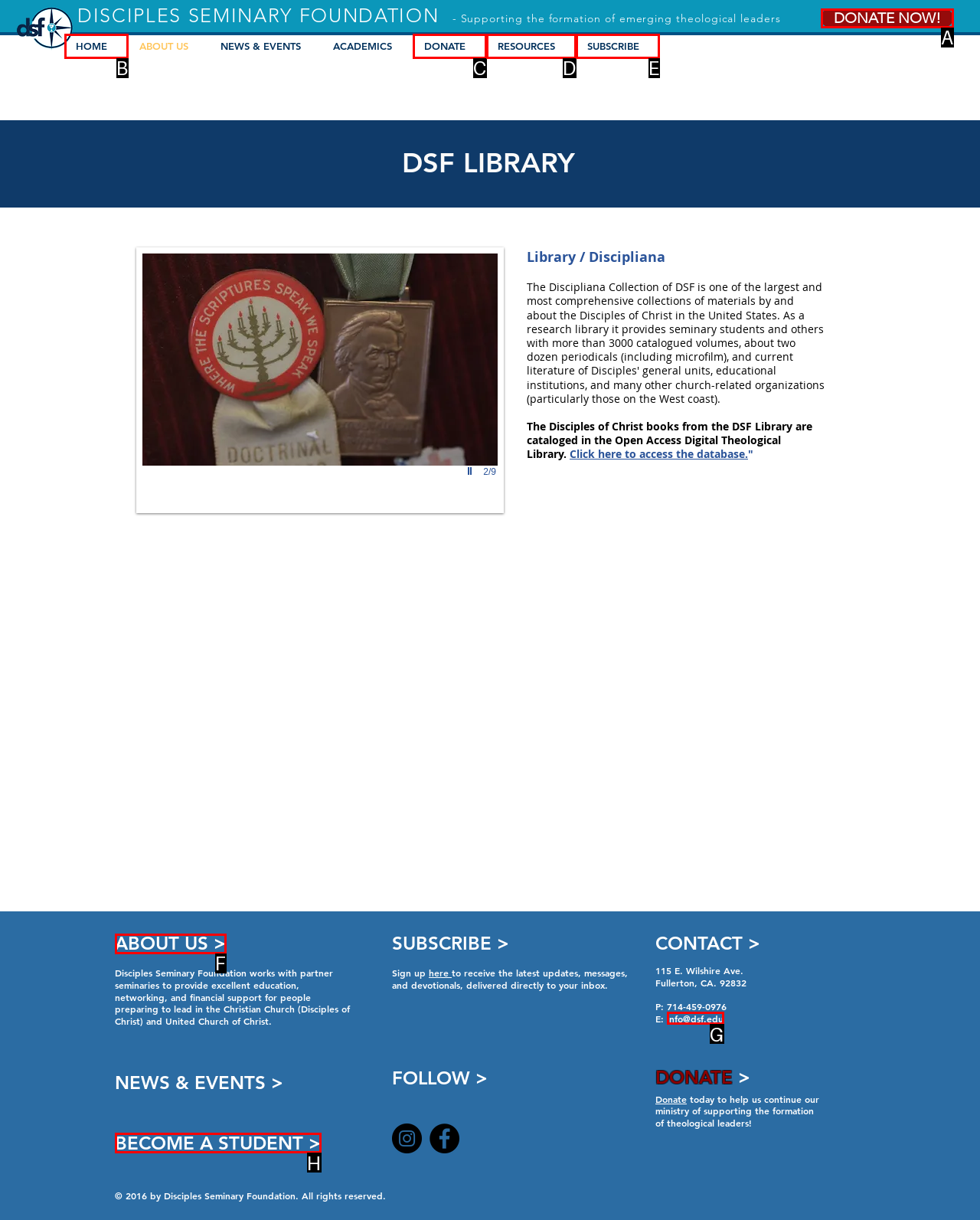Identify the HTML element that should be clicked to accomplish the task: Click the 'SUBSCRIBE' link
Provide the option's letter from the given choices.

E